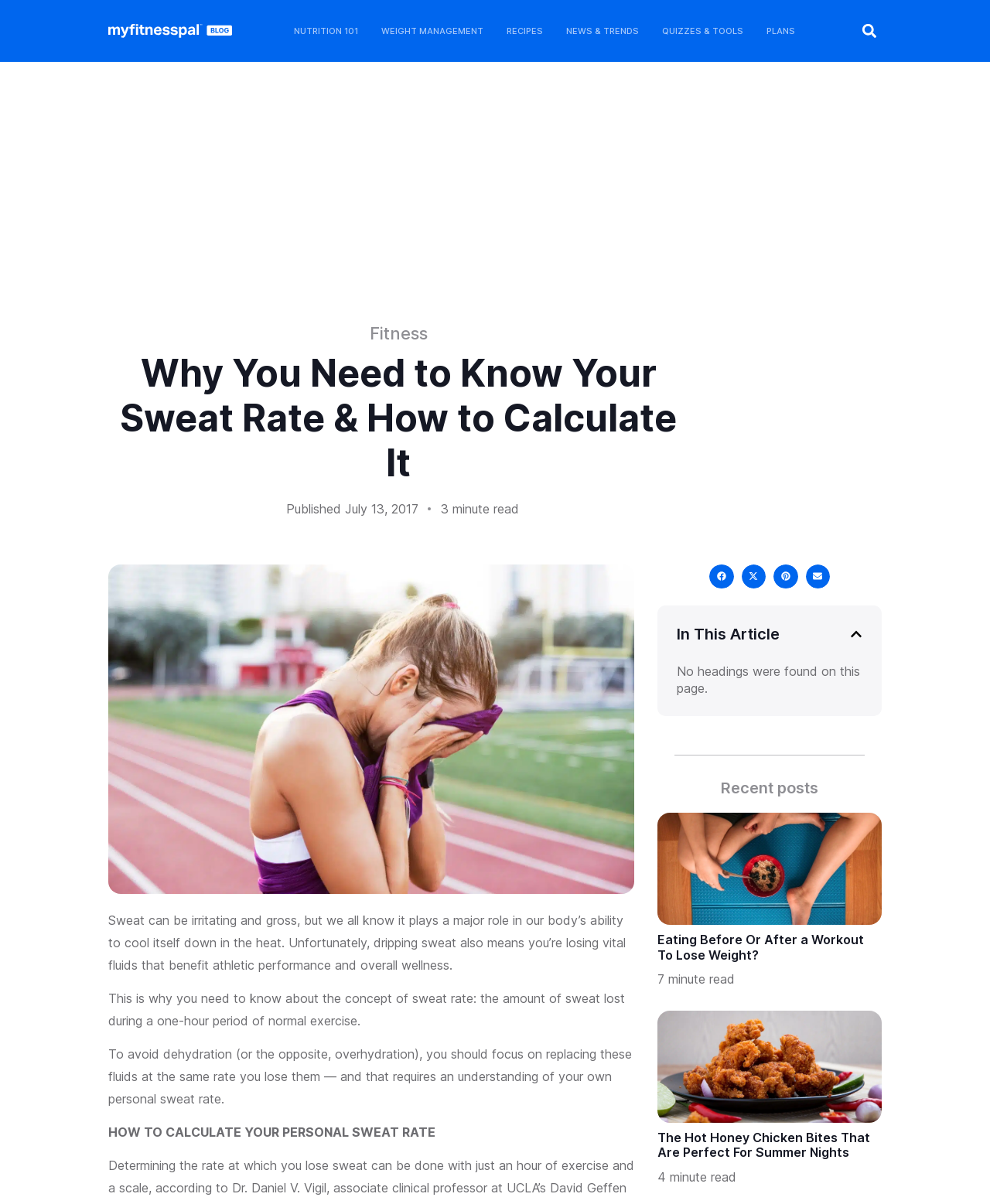What is the estimated reading time of the article?
Look at the screenshot and give a one-word or phrase answer.

3 minute read